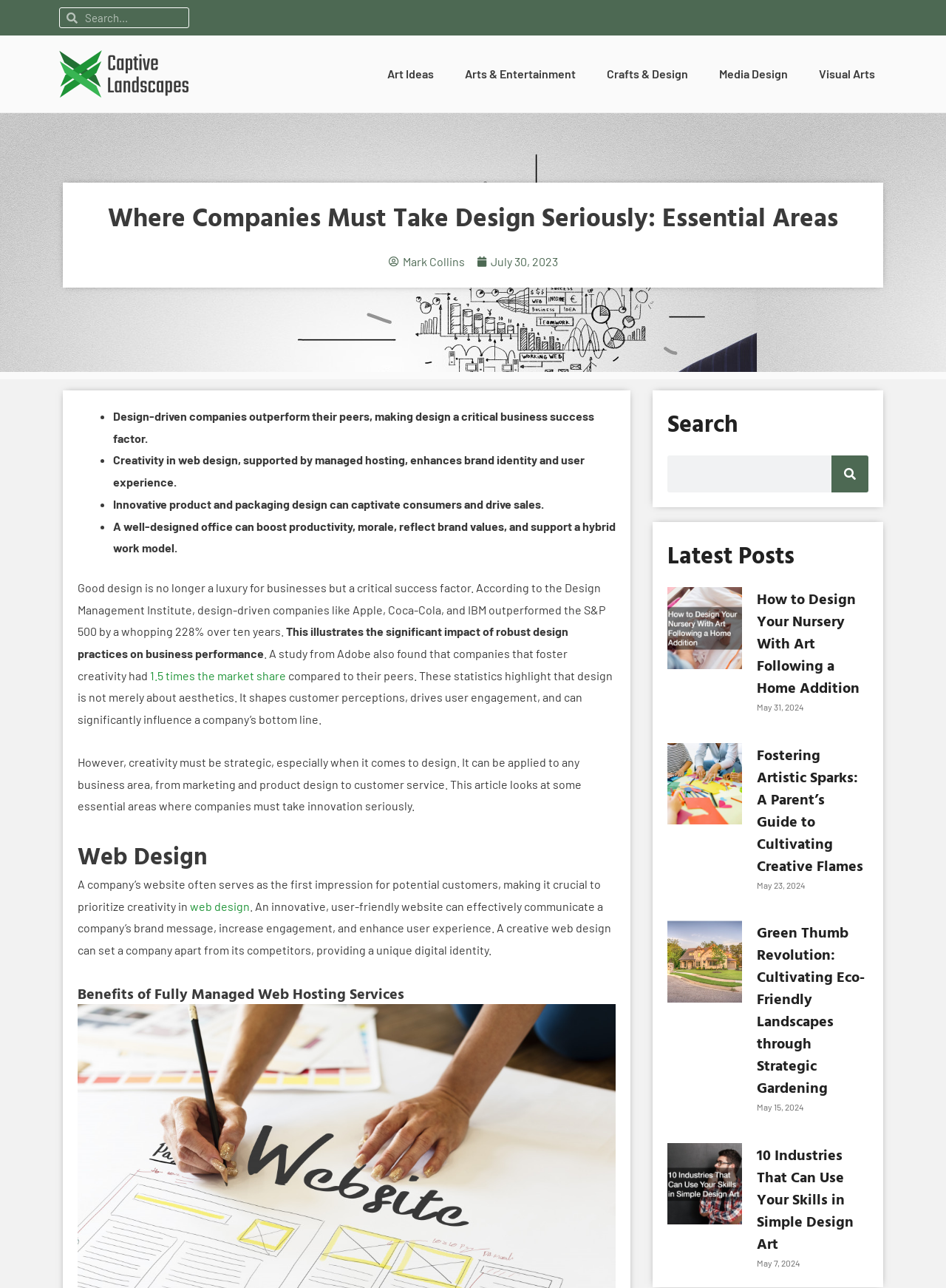Please give a one-word or short phrase response to the following question: 
What is the date of the article 'Fostering Artistic Sparks: A Parent’s Guide to Cultivating Creative Flames'?

May 23, 2024